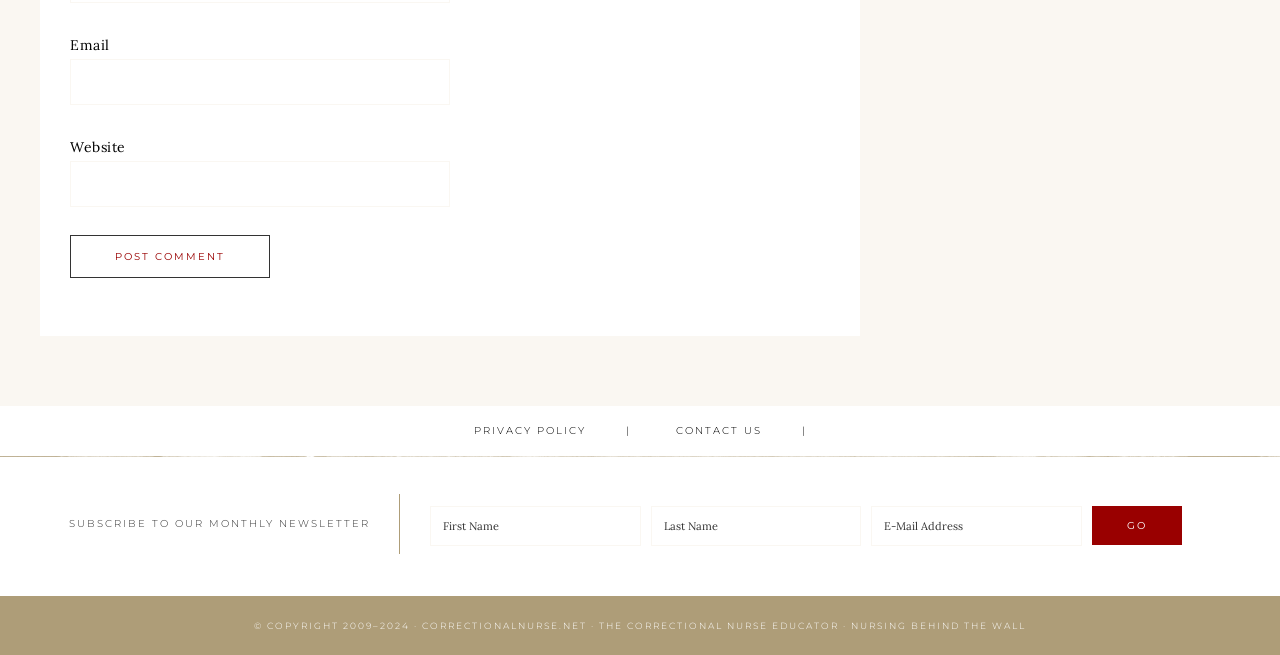What is the function of the 'Go' button?
Look at the webpage screenshot and answer the question with a detailed explanation.

The 'Go' button is located next to the 'E-Mail Address' textbox, suggesting that it is used to submit the newsletter subscription request after filling in the required information. The button's text 'GO' also implies a submission action.